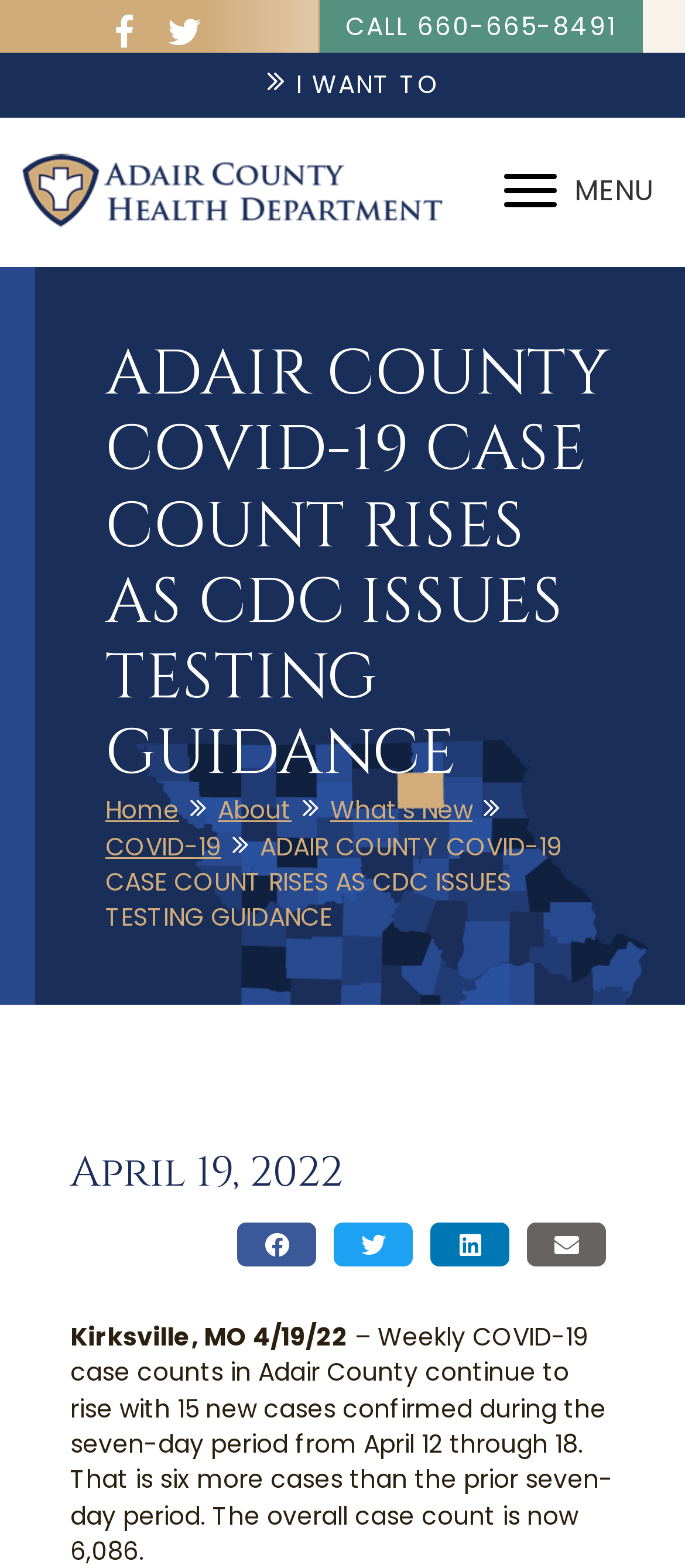Extract the bounding box coordinates for the UI element described as: "I Want To".

[0.0, 0.034, 1.0, 0.075]